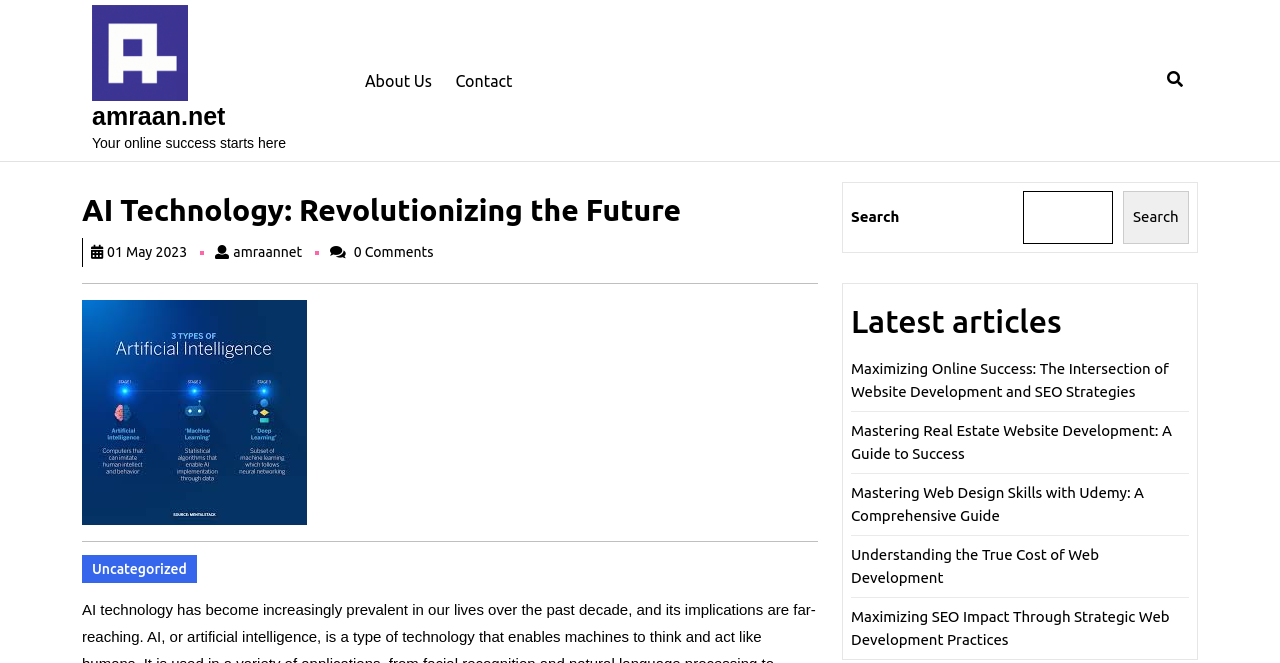Provide the text content of the webpage's main heading.

AI Technology: Revolutionizing the Future